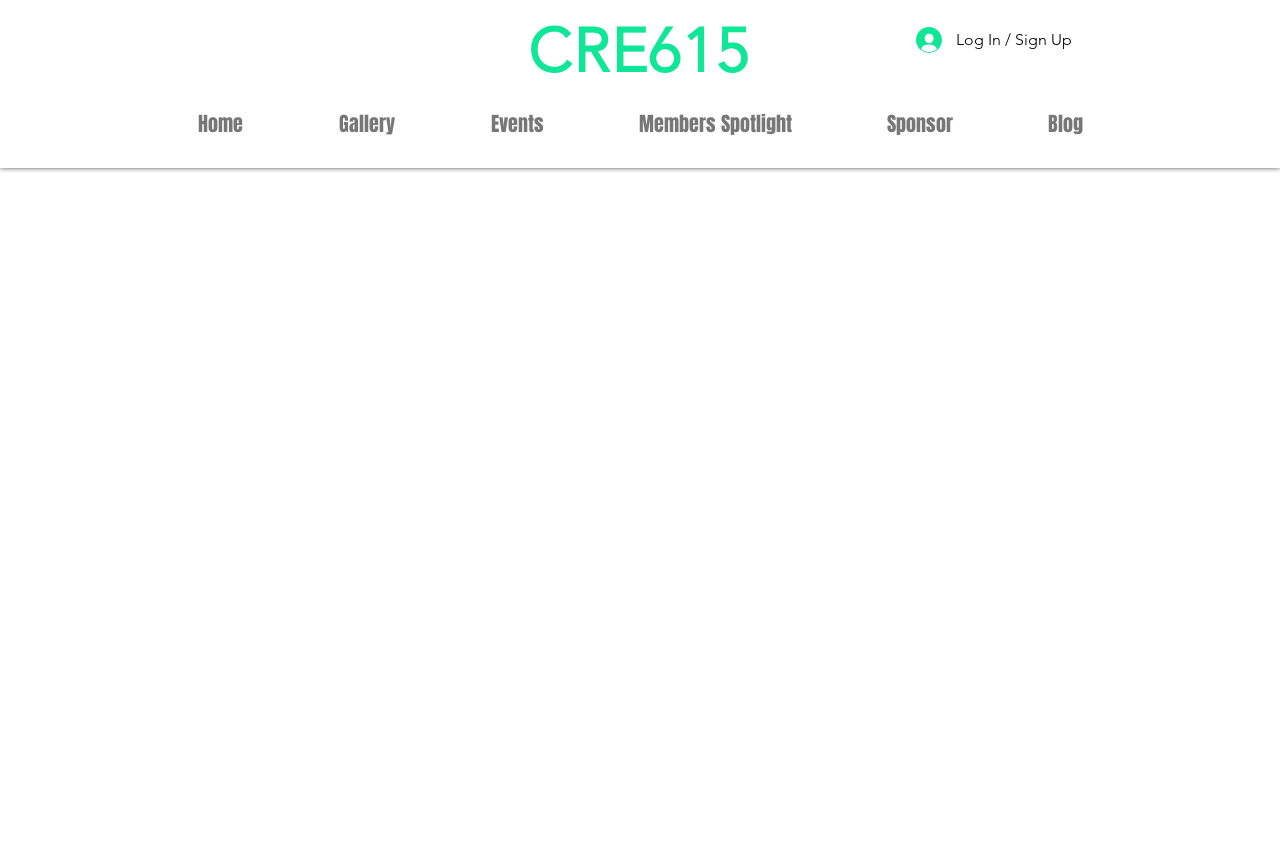Please determine the bounding box coordinates for the element with the description: "Members Spotlight".

[0.462, 0.119, 0.655, 0.174]